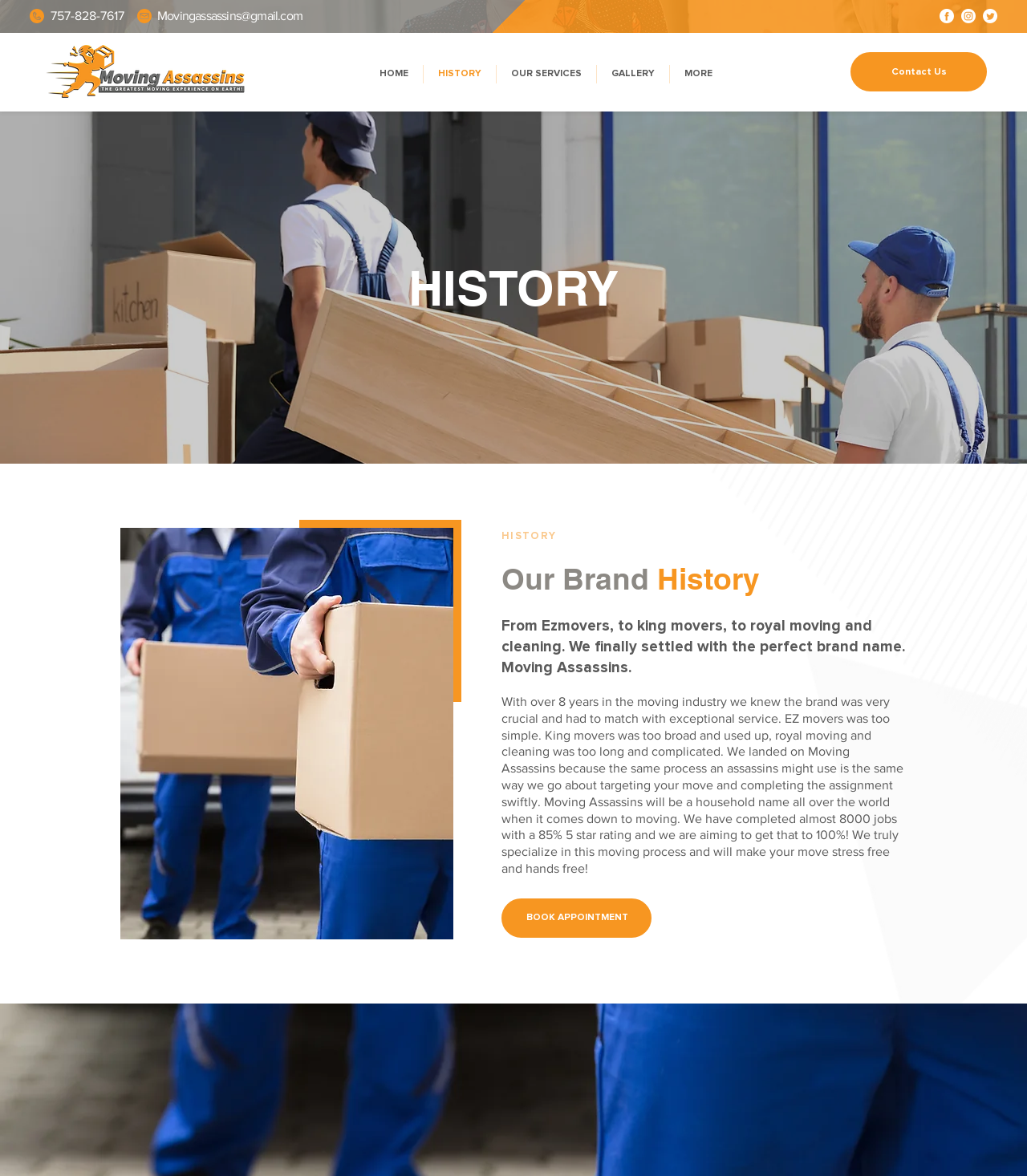What is the purpose of the company?
Please ensure your answer is as detailed and informative as possible.

The company's purpose is implied throughout the webpage, including the text elements that describe their moving services and the image elements that show people moving.